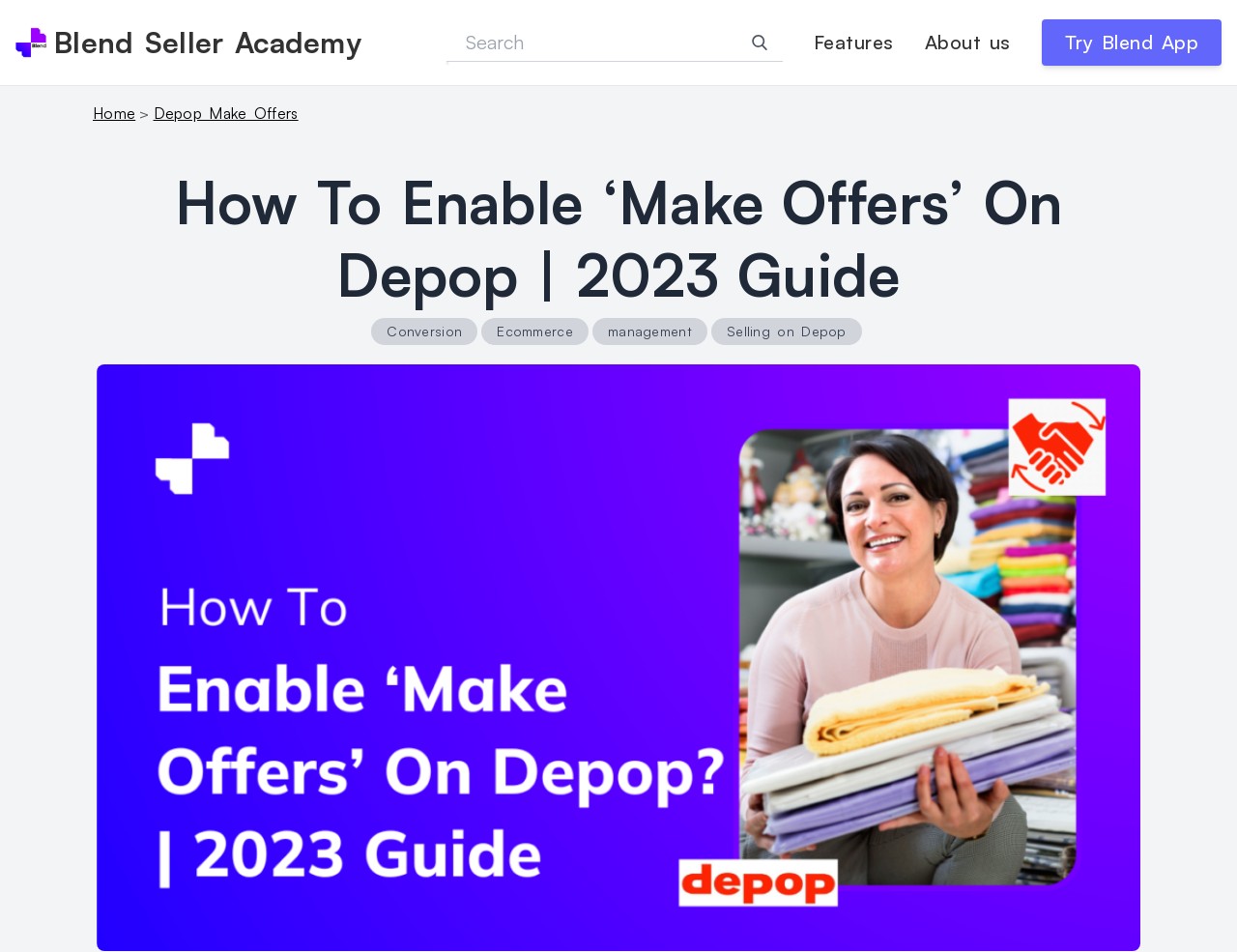Please identify the bounding box coordinates of the element on the webpage that should be clicked to follow this instruction: "Sign up for the Blend App". The bounding box coordinates should be given as four float numbers between 0 and 1, formatted as [left, top, right, bottom].

[0.842, 0.02, 0.988, 0.069]